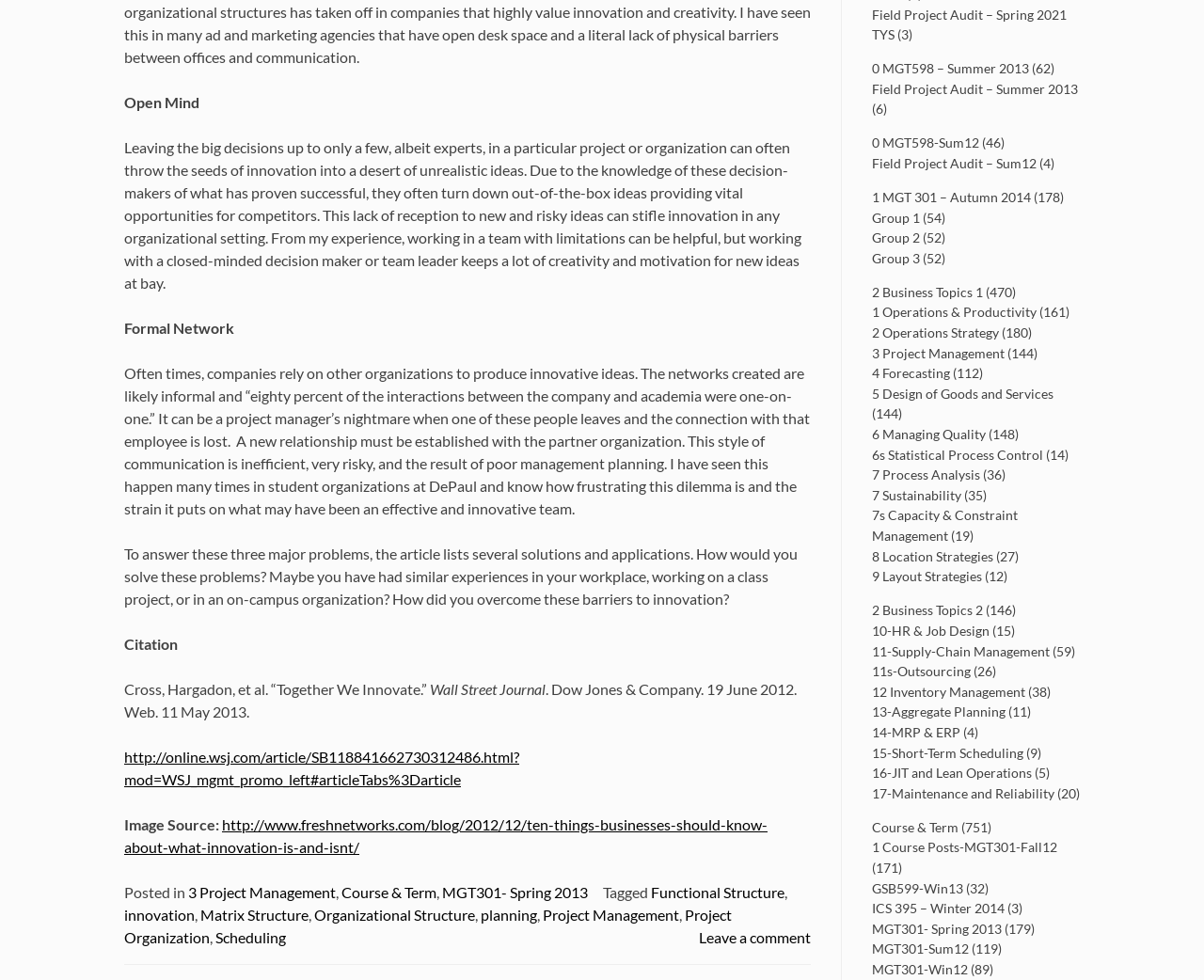What is the source of the article?
Answer the question in a detailed and comprehensive manner.

The source of the article is the Wall Street Journal, which is indicated by the StaticText element with ID 431 that mentions 'Wall Street Journal'.